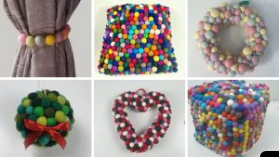What is the heart-shaped creation symbolizing?
Please provide a single word or phrase answer based on the image.

Love and creativity